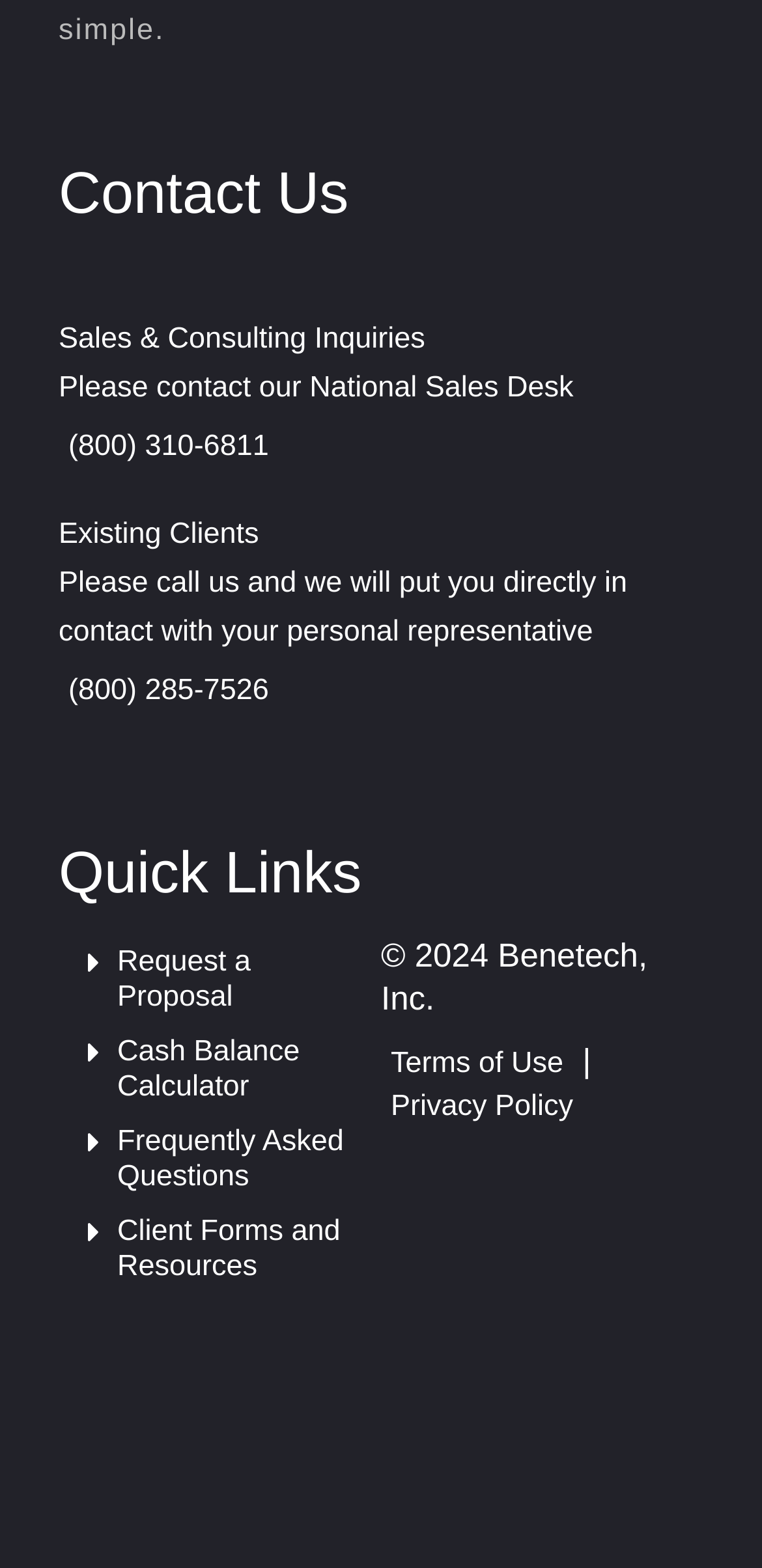Locate the bounding box coordinates of the clickable region to complete the following instruction: "View Client Forms and Resources."

[0.077, 0.768, 0.5, 0.825]